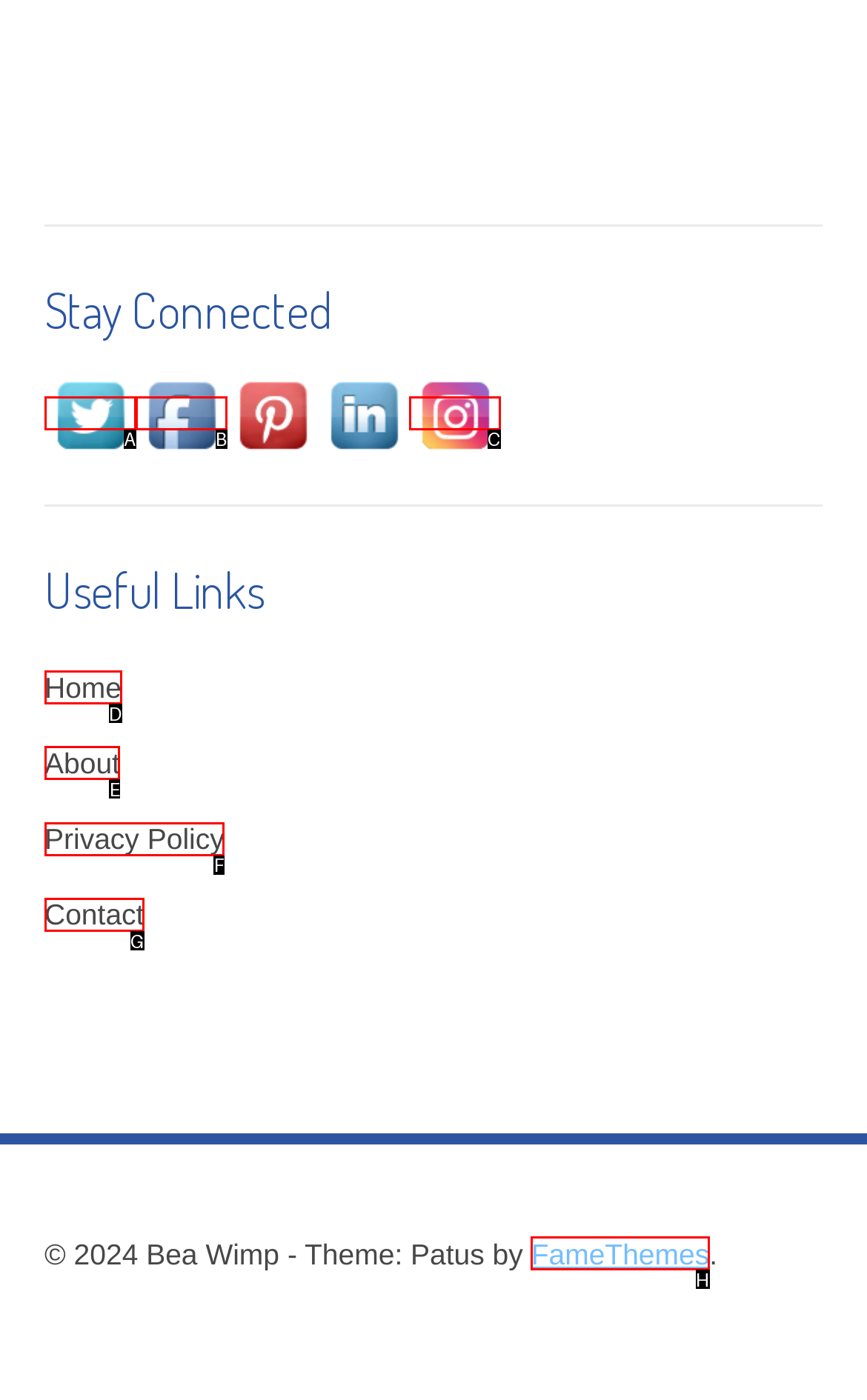Identify the bounding box that corresponds to: Privacy Policy
Respond with the letter of the correct option from the provided choices.

F